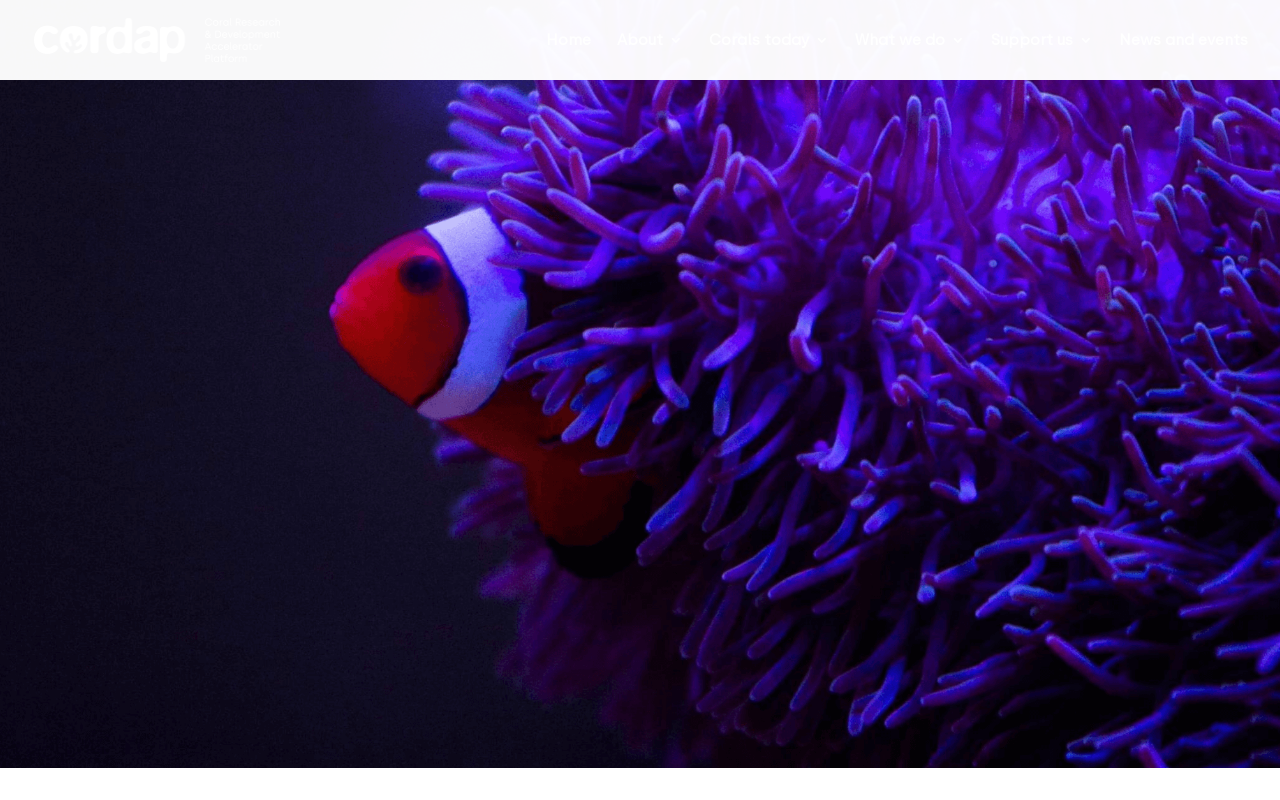Locate the UI element described by About and provide its bounding box coordinates. Use the format (top-left x, top-left y, bottom-right x, bottom-right y) with all values as floating point numbers between 0 and 1.

[0.482, 0.041, 0.534, 0.1]